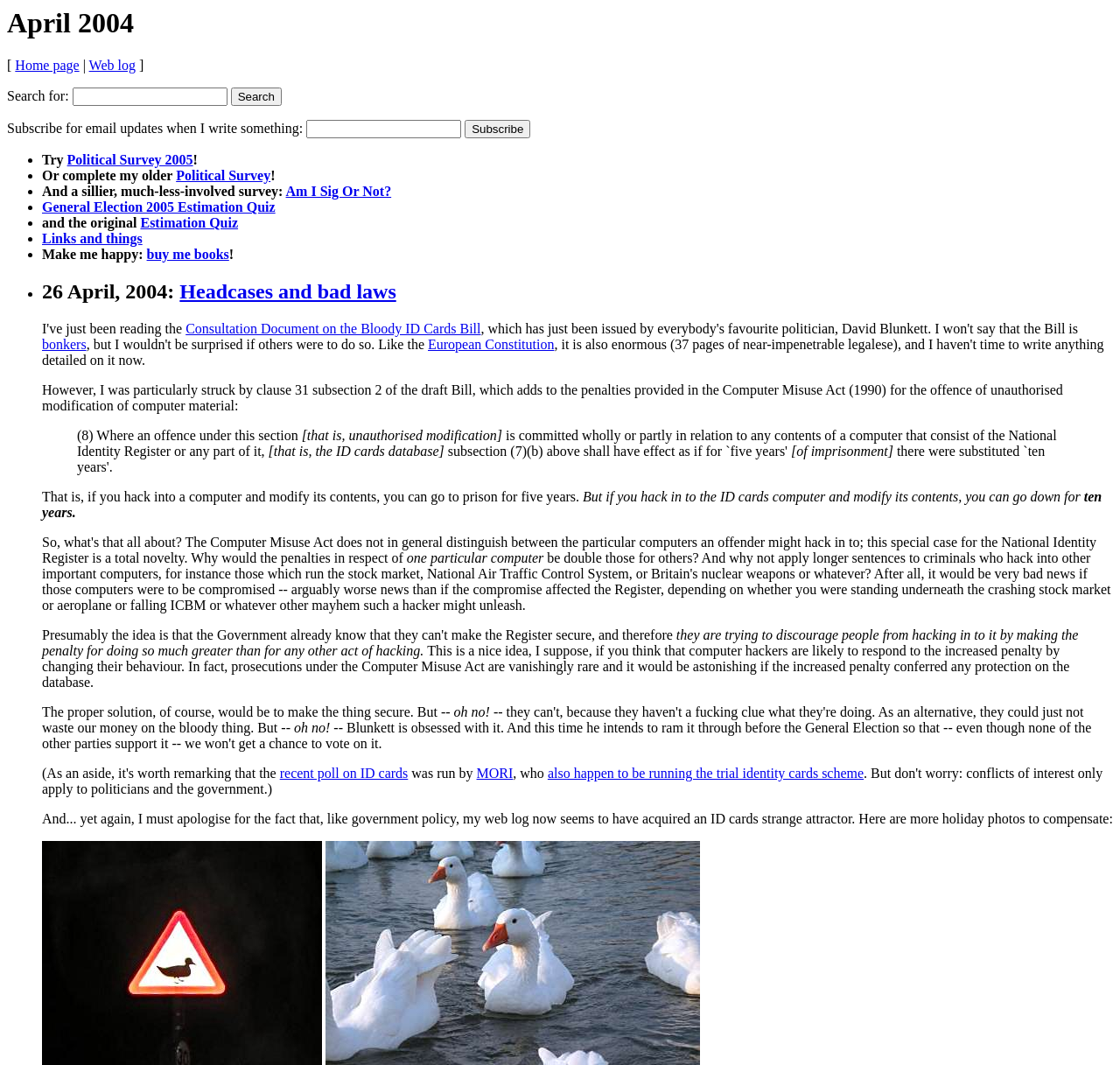What is the topic of the article on ID cards?
Give a single word or phrase as your answer by examining the image.

Penalty for hacking